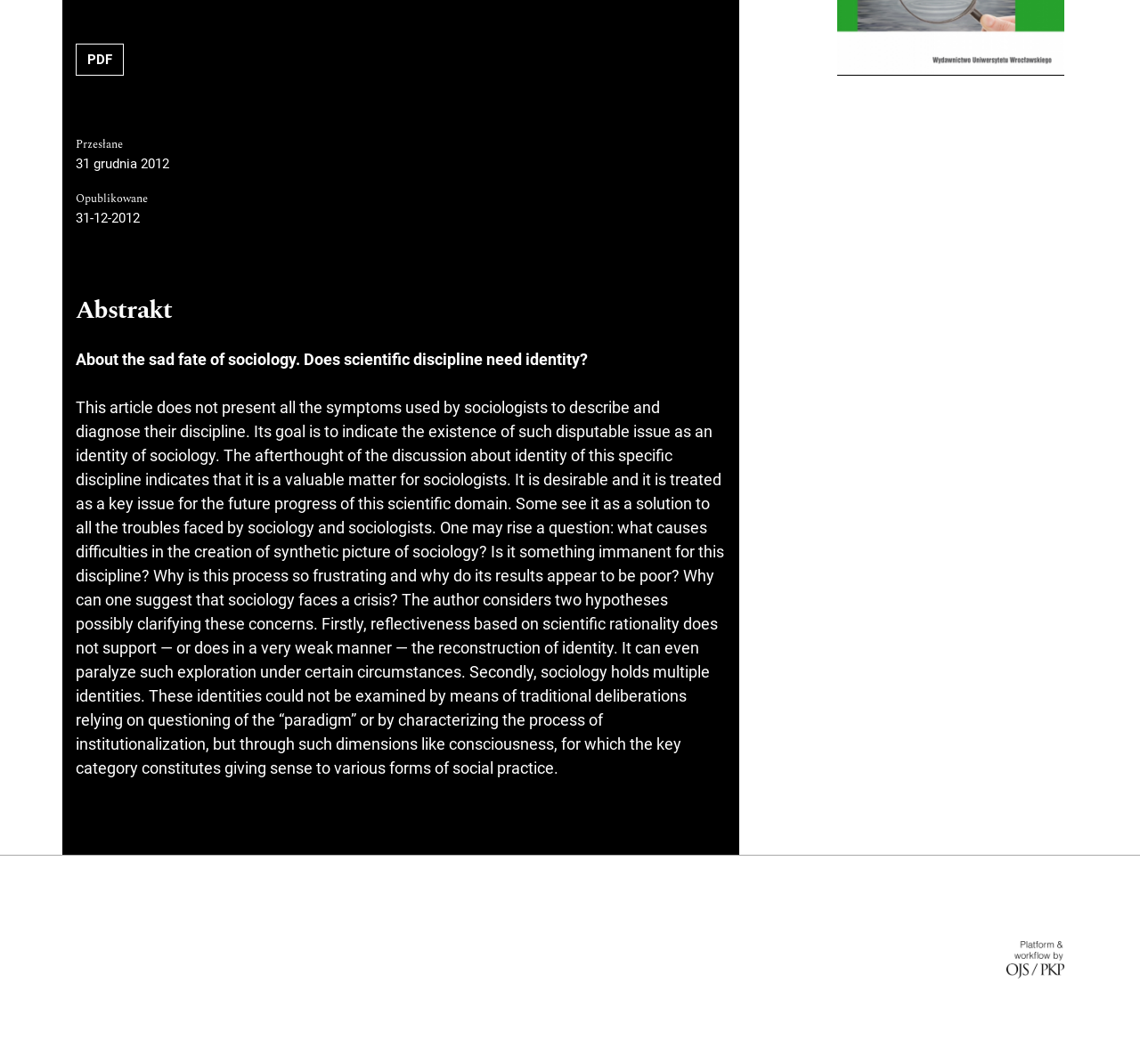Provide the bounding box coordinates for the UI element described in this sentence: "PDF". The coordinates should be four float values between 0 and 1, i.e., [left, top, right, bottom].

[0.066, 0.041, 0.109, 0.072]